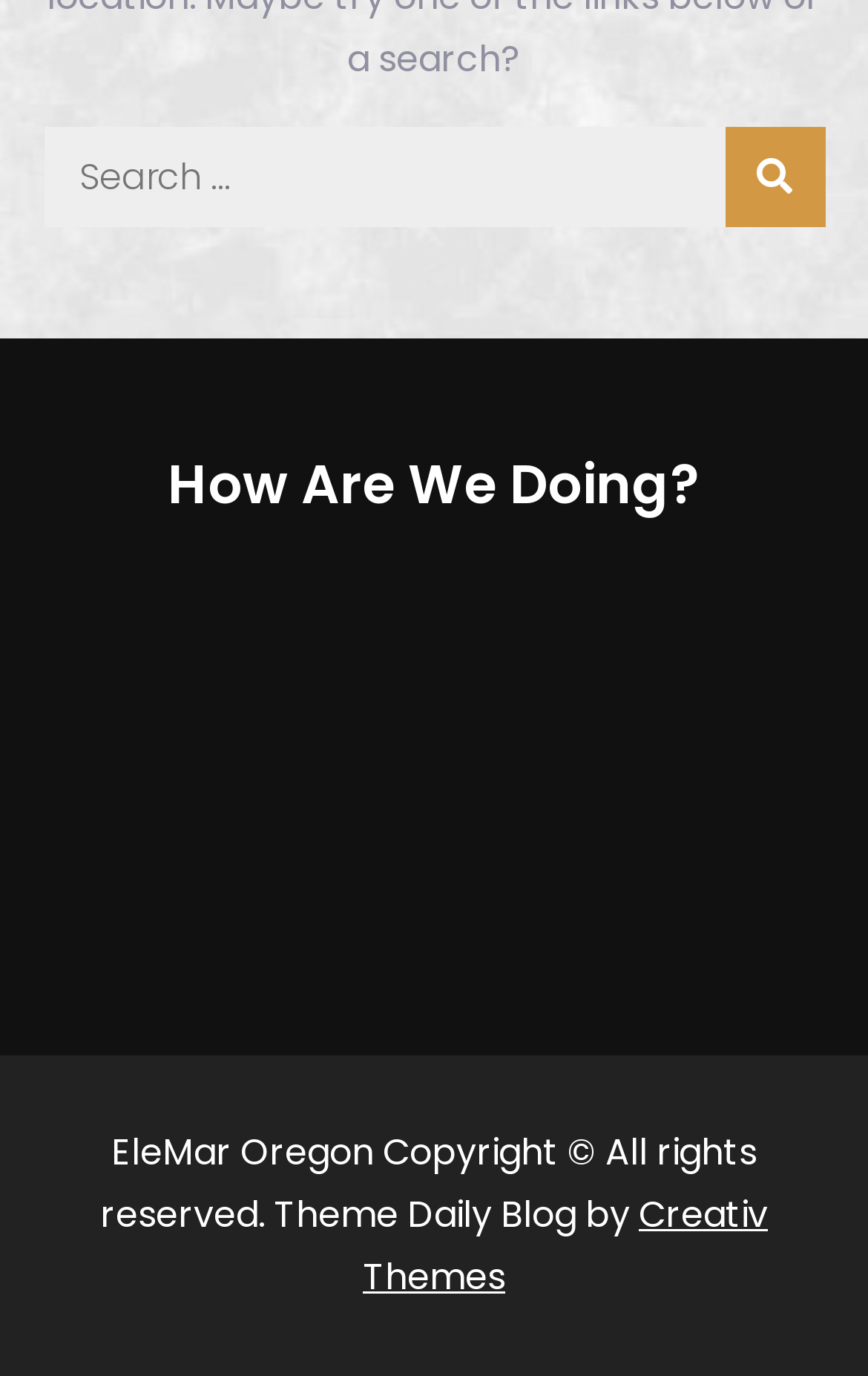What is the theme of the website?
Please respond to the question with a detailed and well-explained answer.

The link element at the bottom of the webpage points to 'Creativ Themes' and mentions 'Daily Blog' as the theme. This suggests that the website uses a Daily Blog theme designed by Creativ Themes.